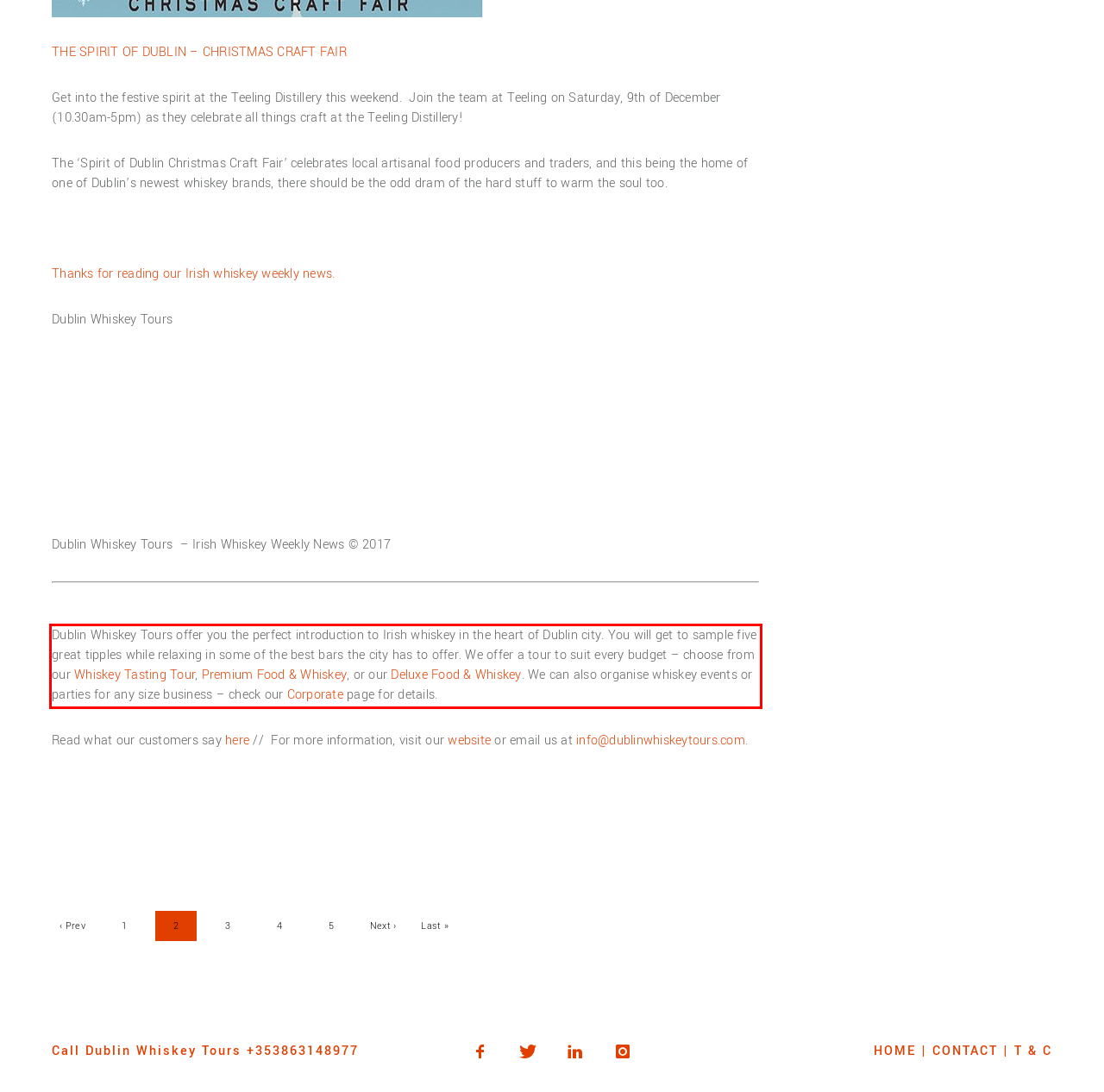You have a screenshot of a webpage with a red bounding box. Identify and extract the text content located inside the red bounding box.

Dublin Whiskey Tours offer you the perfect introduction to Irish whiskey in the heart of Dublin city. You will get to sample five great tipples while relaxing in some of the best bars the city has to offer. We offer a tour to suit every budget – choose from our Whiskey Tasting Tour, Premium Food & Whiskey, or our Deluxe Food & Whiskey. We can also organise whiskey events or parties for any size business – check our Corporate page for details.